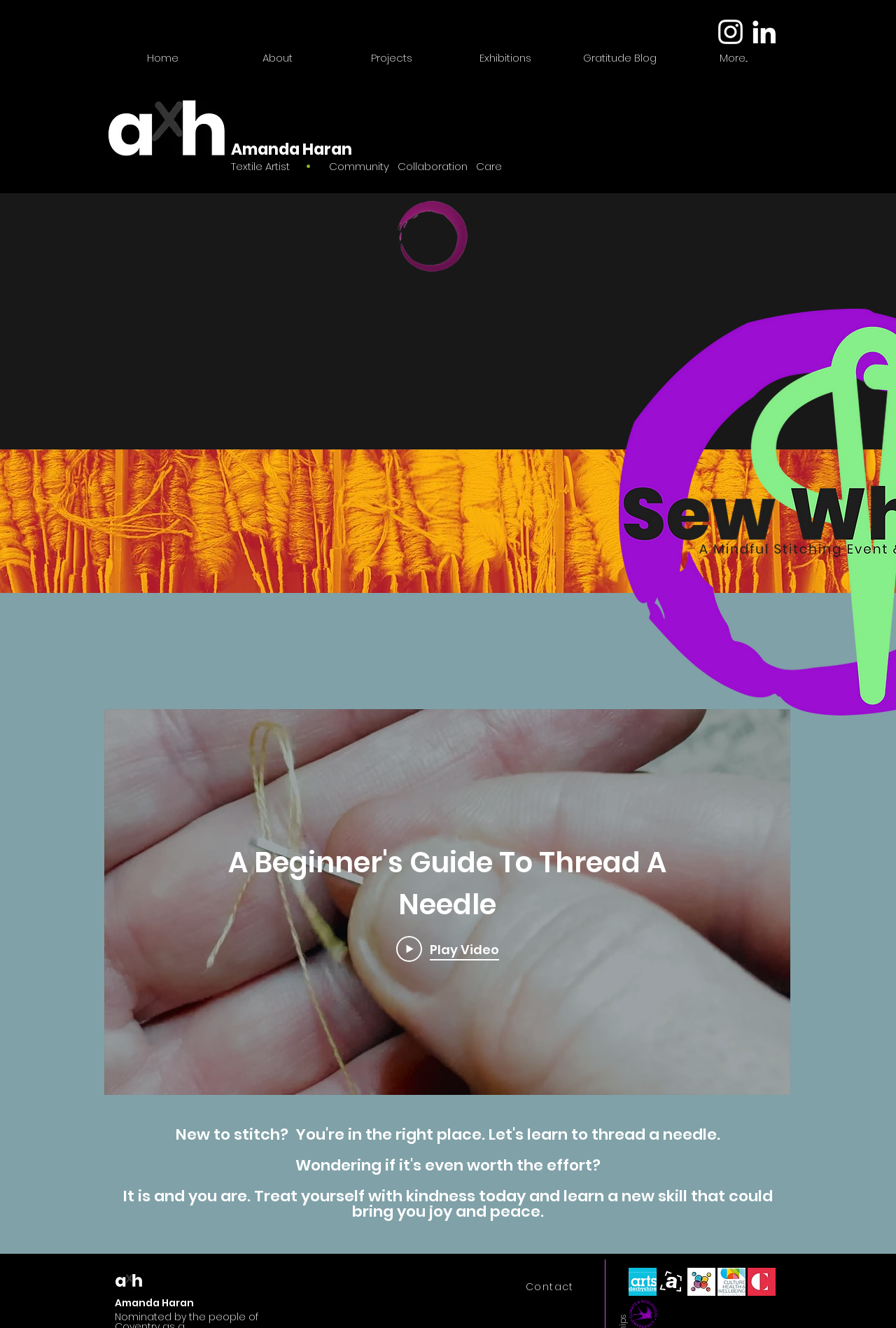Identify the main heading of the webpage and provide its text content.

How To
Thread A
Needle